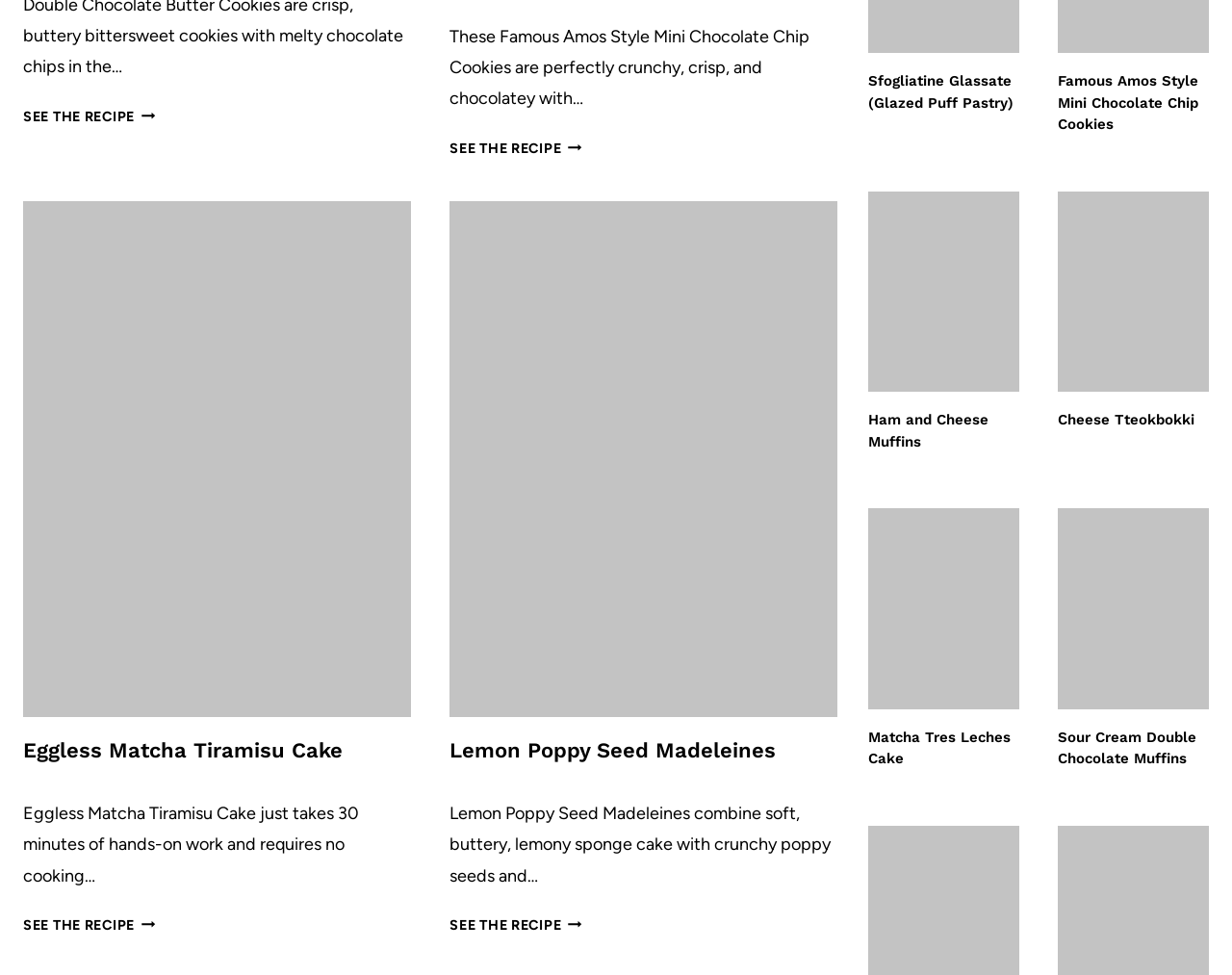What type of recipe is 'Eggless Matcha Tiramisu Cake'?
Based on the image, answer the question in a detailed manner.

Based on the webpage, I can see that 'Eggless Matcha Tiramisu Cake' is a type of dessert recipe because it is listed under a section with other dessert recipes, and the description mentions 'no cooking' and 'hands-on work', which are typical characteristics of dessert recipes.